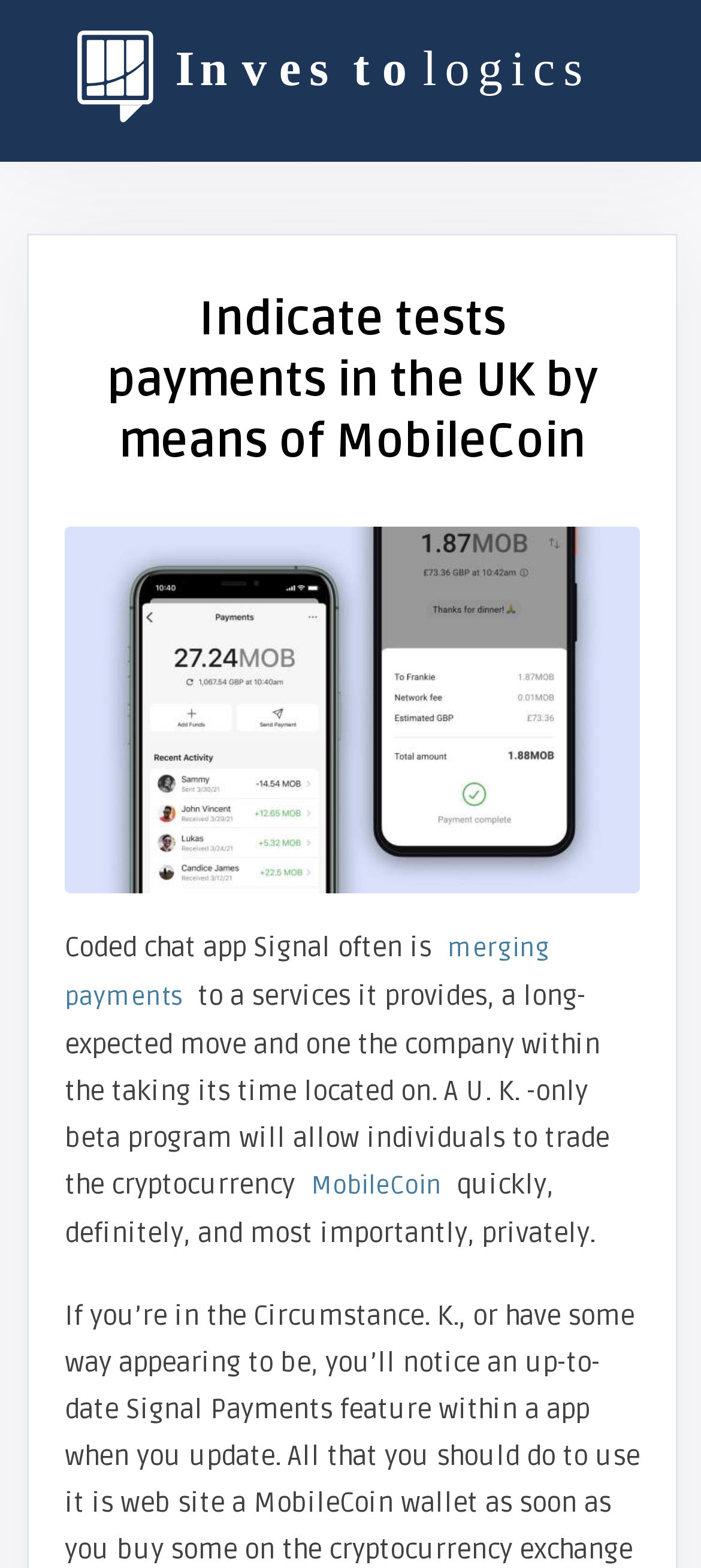Give the bounding box coordinates for the element described as: "Management & organisation".

None